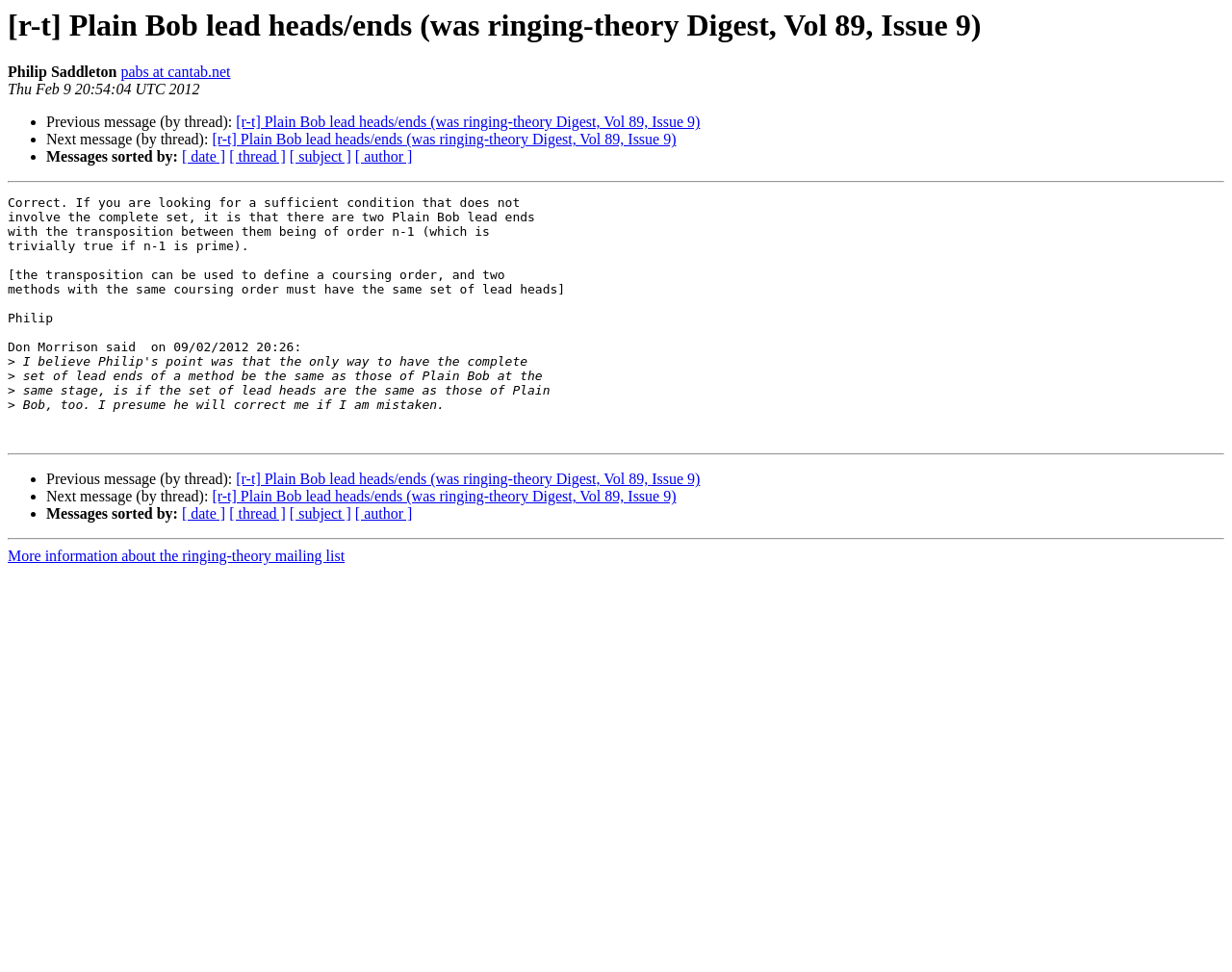Please identify the webpage's heading and generate its text content.

[r-t] Plain Bob lead heads/ends (was ringing-theory Digest, Vol 89, Issue 9)